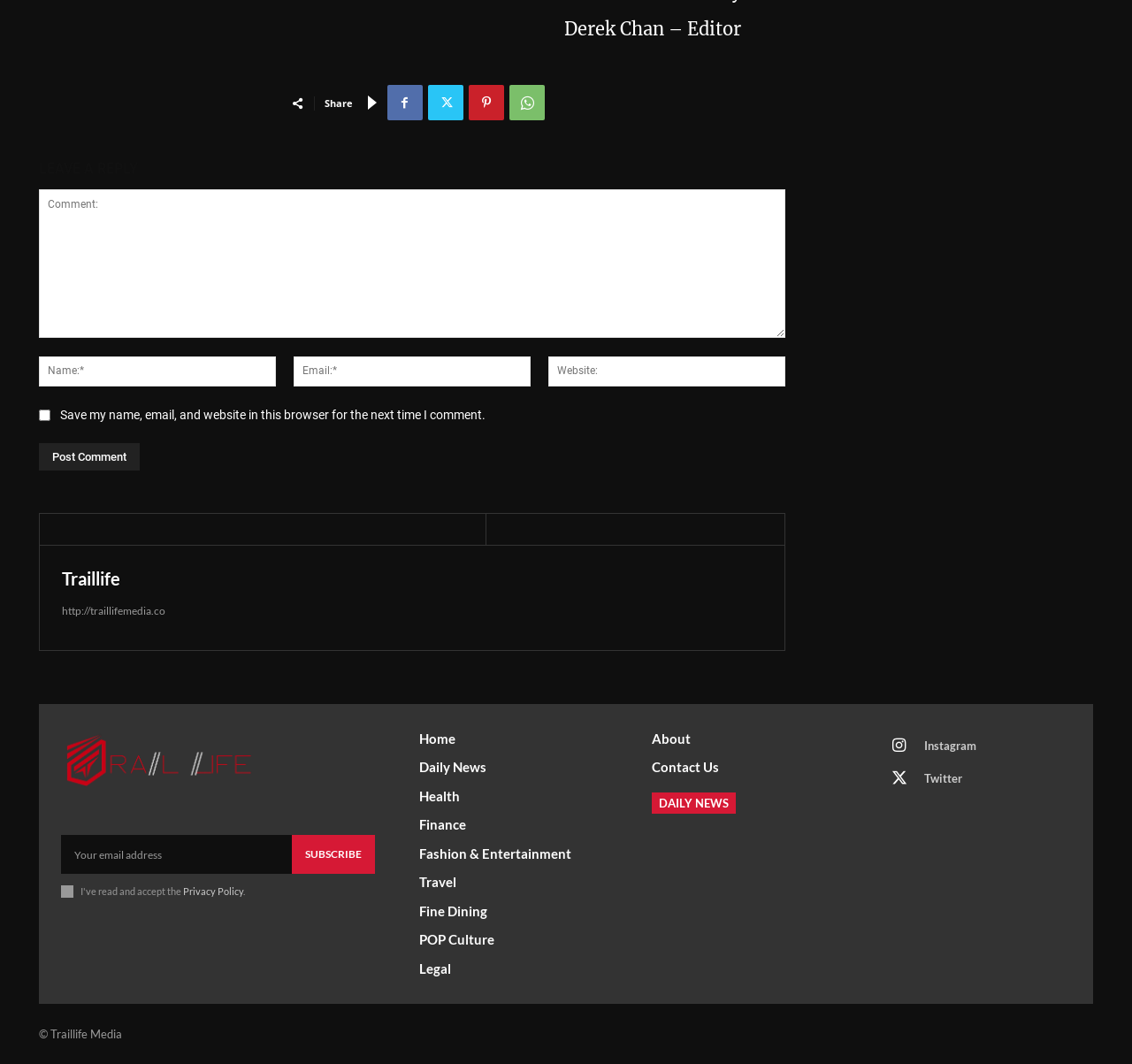What are the categories of news available on the website? From the image, respond with a single word or brief phrase.

Daily News, Health, Finance, etc.